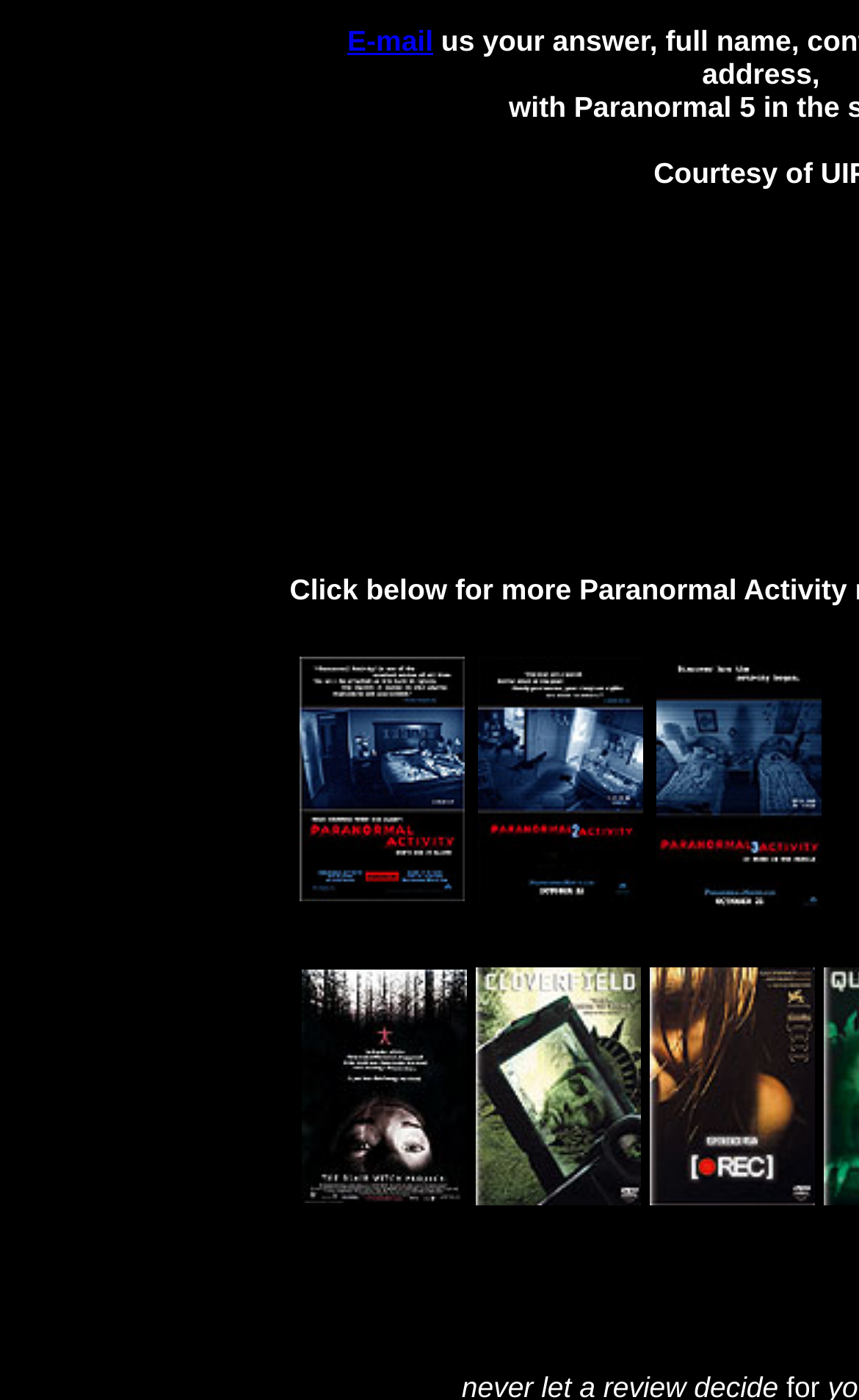Provide your answer in a single word or phrase: 
Is there an image for each movie?

Yes